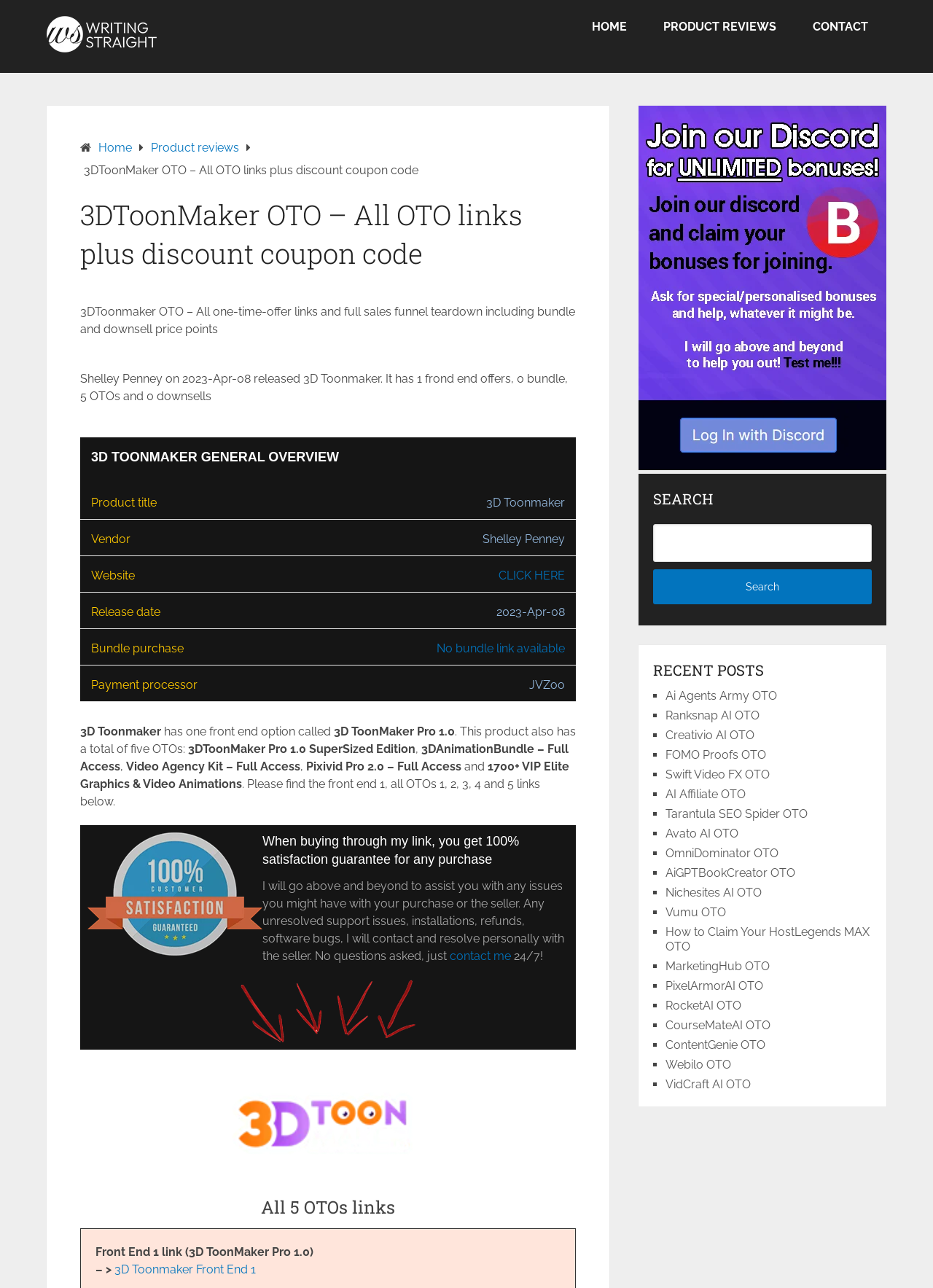Determine the bounding box coordinates of the clickable region to carry out the instruction: "Check out '3D Toonmaker Front End 1'".

[0.123, 0.98, 0.274, 0.991]